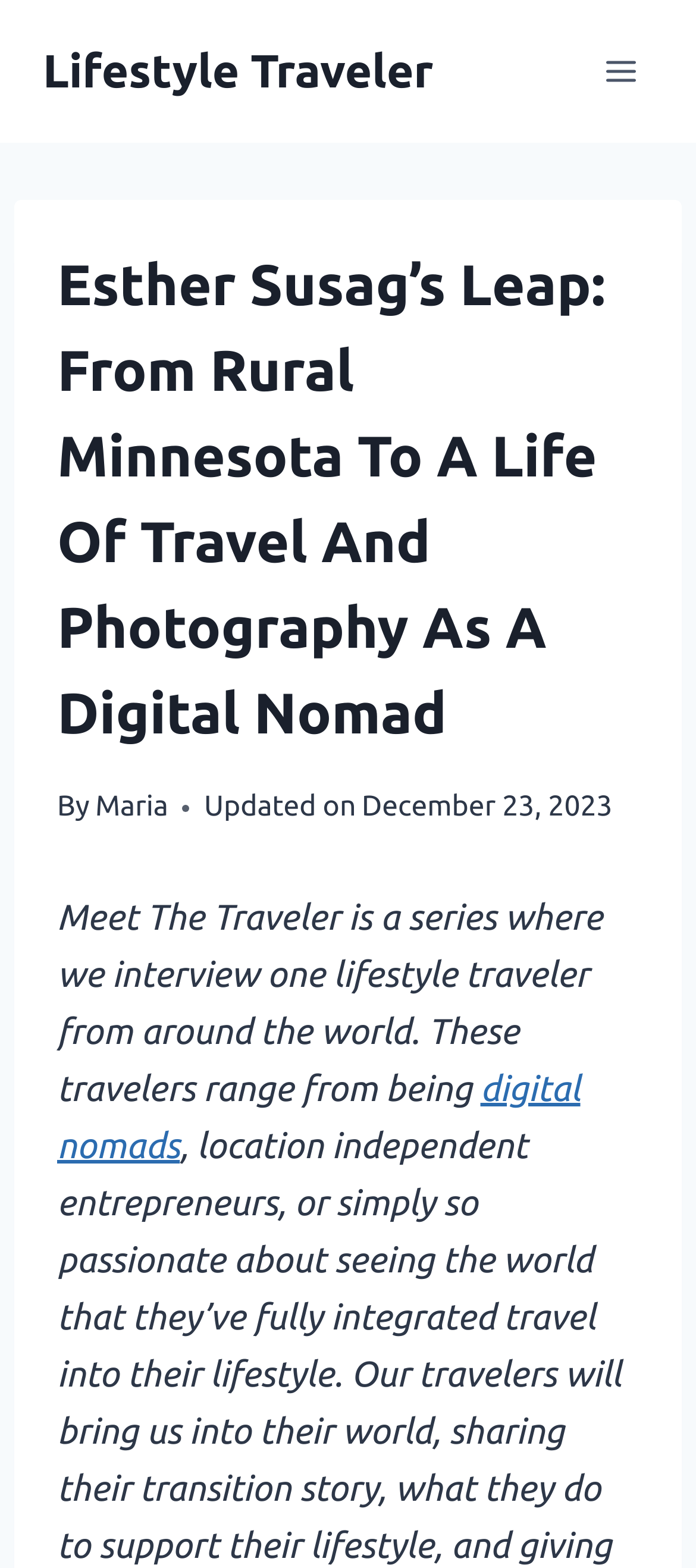Answer the question briefly using a single word or phrase: 
What is the name of the lifestyle traveler being interviewed?

Esther Susag